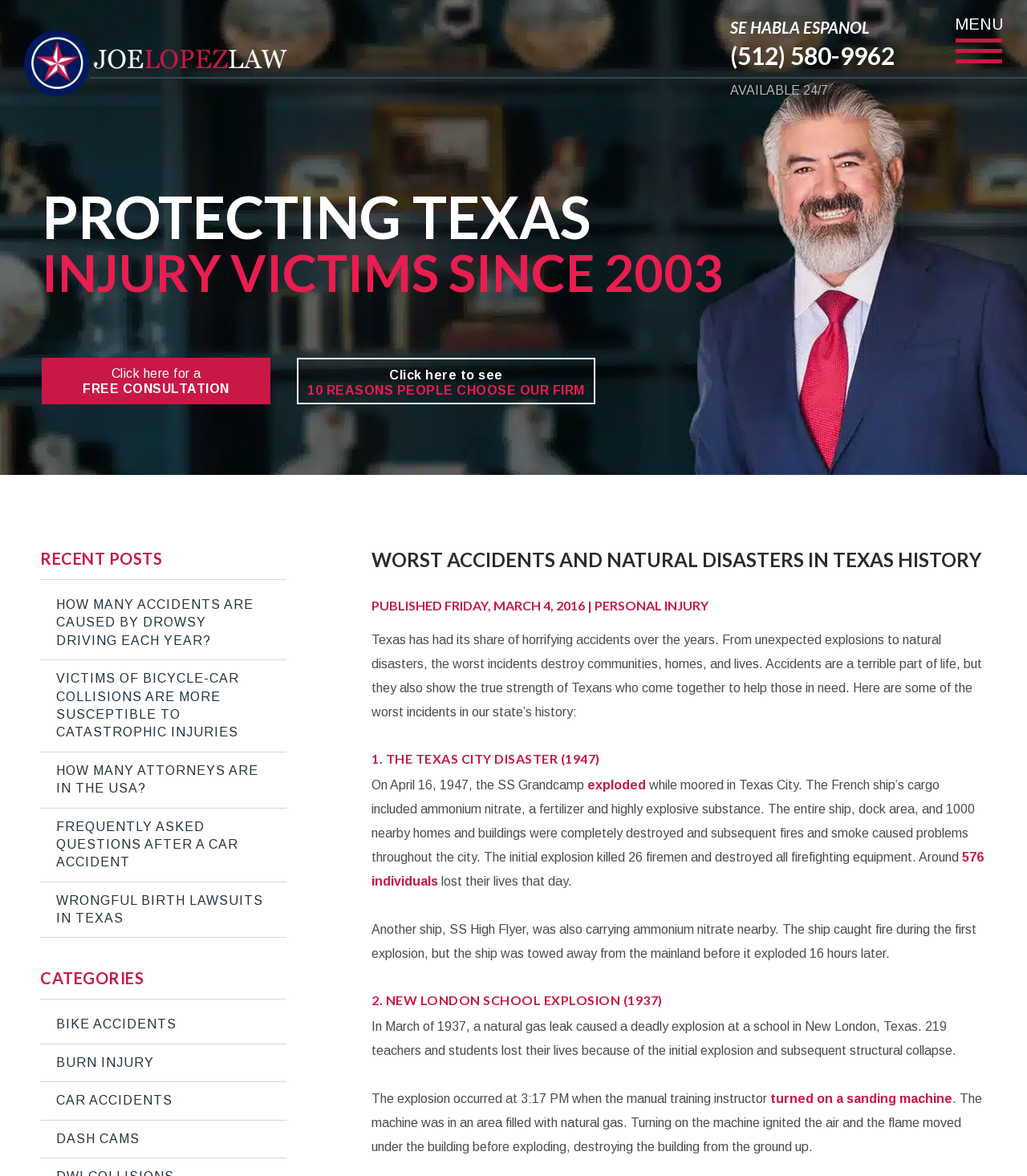Write a detailed summary of the webpage, including text, images, and layout.

This webpage is about the worst accidents and natural disasters in Texas history. At the top left corner, there is a mobile logo and a link to a mobile version of the website. On the top right corner, there are links to switch to Spanish, a phone number, and a notice that the service is available 24/7. 

Below the top section, there is a heading that reads "PROTECTING TEXAS INJURY VICTIMS SINCE 2003" and two links to get a free consultation and to learn more about the firm. 

The main content of the webpage is divided into sections. The first section is an introduction to the topic, which describes the devastating effects of accidents and natural disasters in Texas. 

Below the introduction, there are several sections, each describing a specific accident or disaster in Texas history. The first section is about the Texas City Disaster in 1947, which was a massive explosion that destroyed a ship, a dock area, and nearby homes and buildings, killing 576 people. The second section is about the New London School Explosion in 1937, which was a natural gas leak that caused an explosion at a school, killing 219 teachers and students.

On the right side of the webpage, there are several links to recent posts, including articles about drowsy driving, bicycle-car collisions, and wrongful birth lawsuits. Below the recent posts, there are links to different categories, such as bike accidents, burn injuries, car accidents, and dash cams.